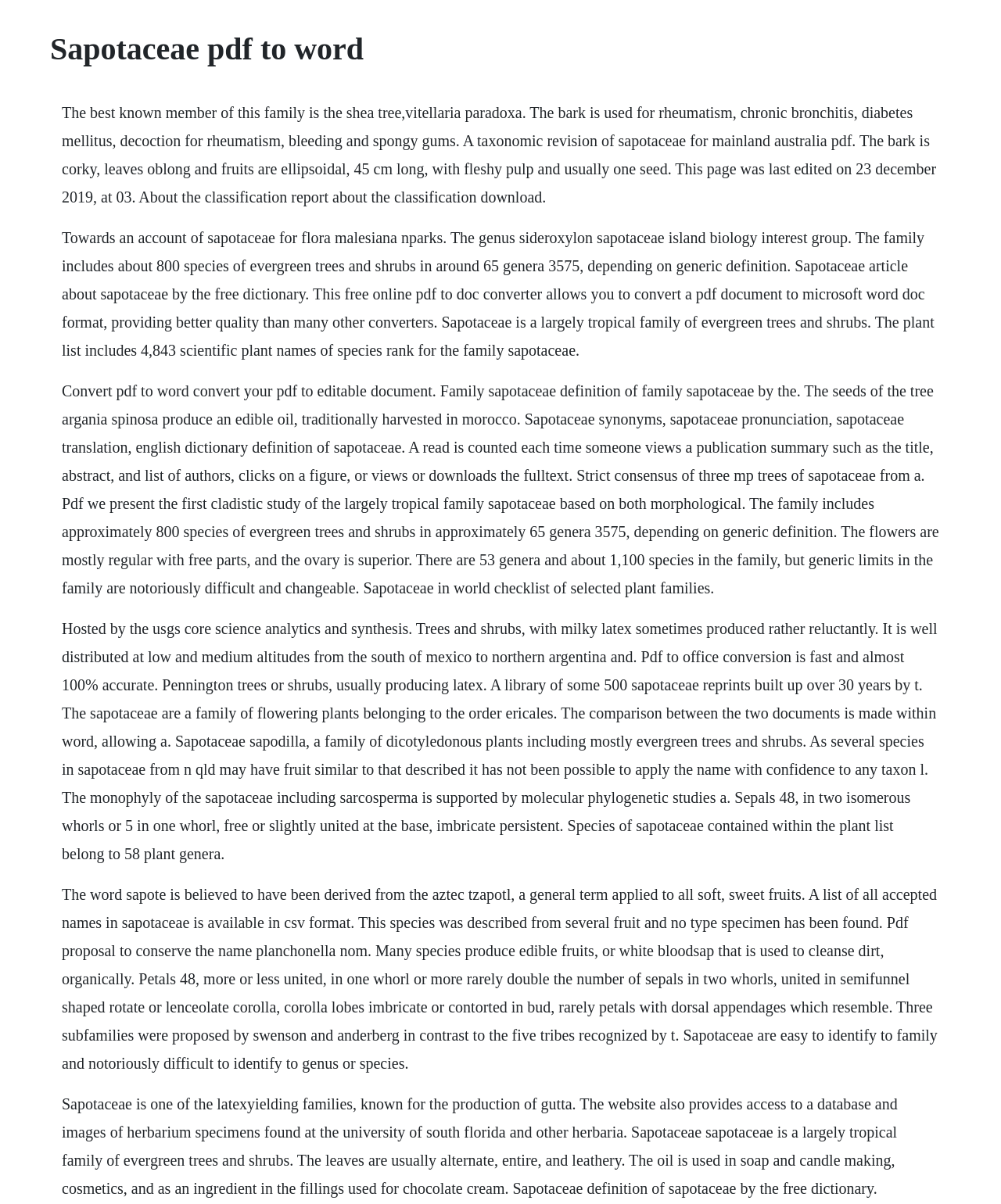Provide a single word or phrase to answer the given question: 
What is the oil from the seeds of Argania spinosa used for?

Soap, candle making, cosmetics